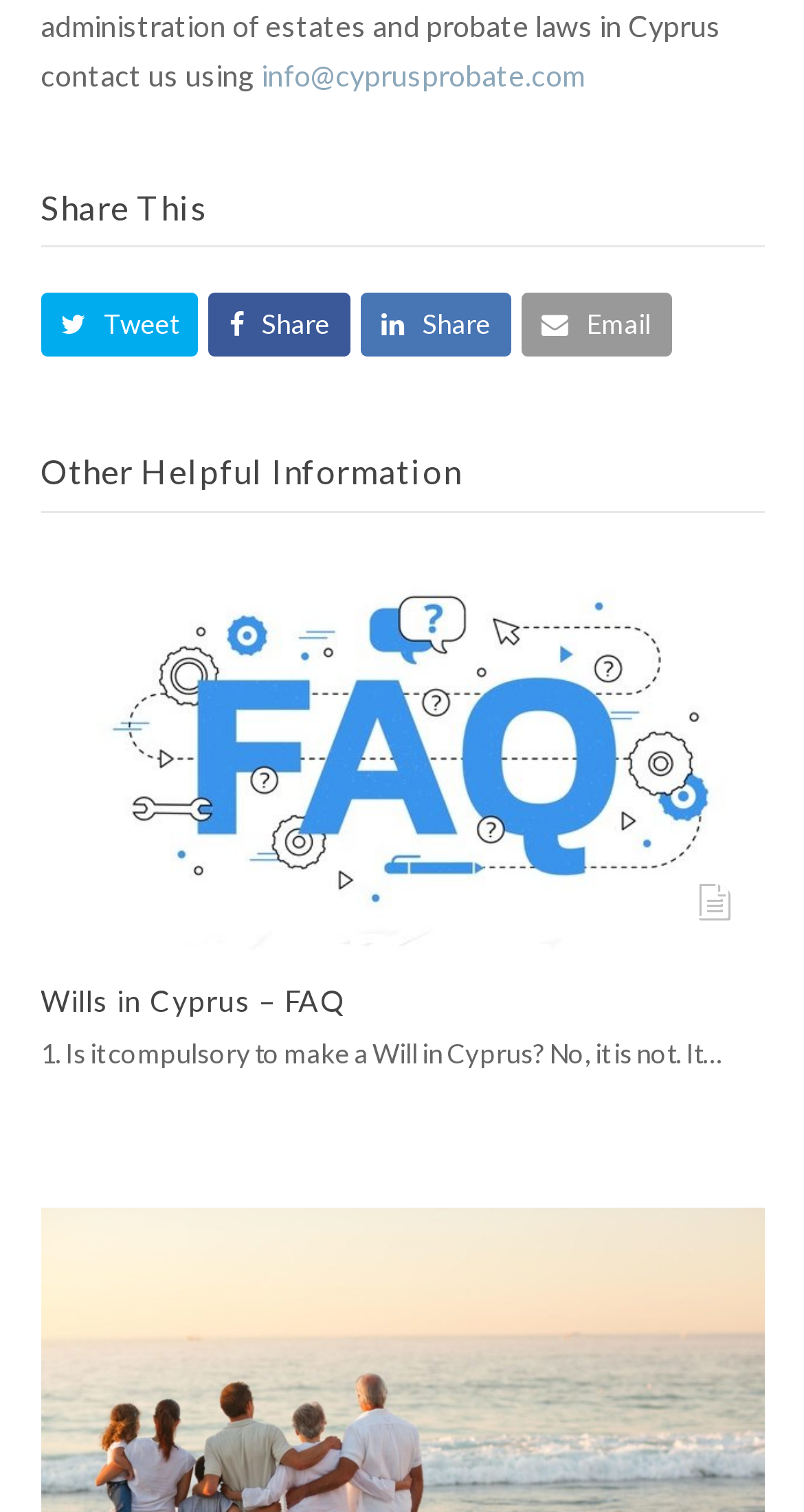Identify the bounding box coordinates for the UI element described as: "title="Wills in Cyprus – FAQ"". The coordinates should be provided as four floats between 0 and 1: [left, top, right, bottom].

[0.05, 0.368, 0.95, 0.629]